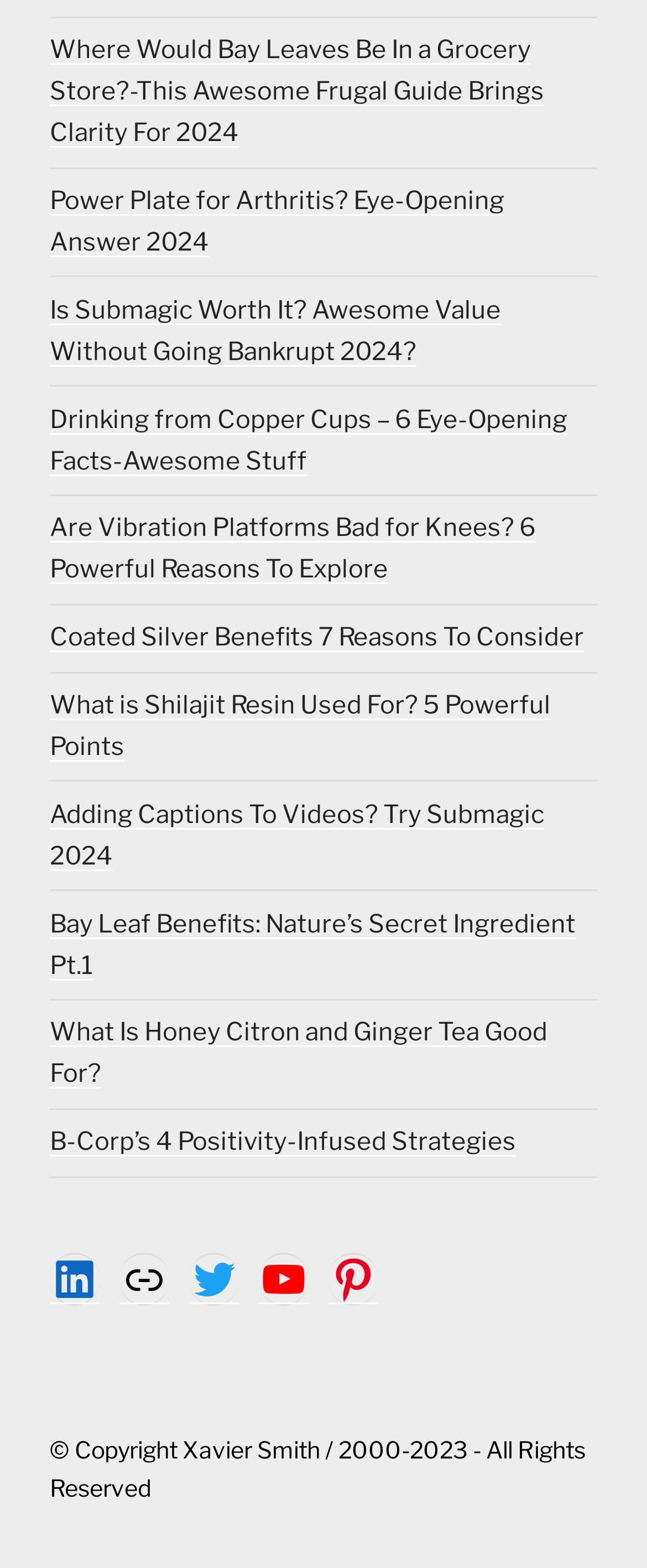Please provide a detailed answer to the question below based on the screenshot: 
Are all links on the webpage related to health?

While many links are related to health, such as 'Power Plate for Arthritis?' and 'Coated Silver Benefits', some links are not, such as 'B-Corp’s 4 Positivity-Infused Strategies', which appears to be related to business or corporate social responsibility.